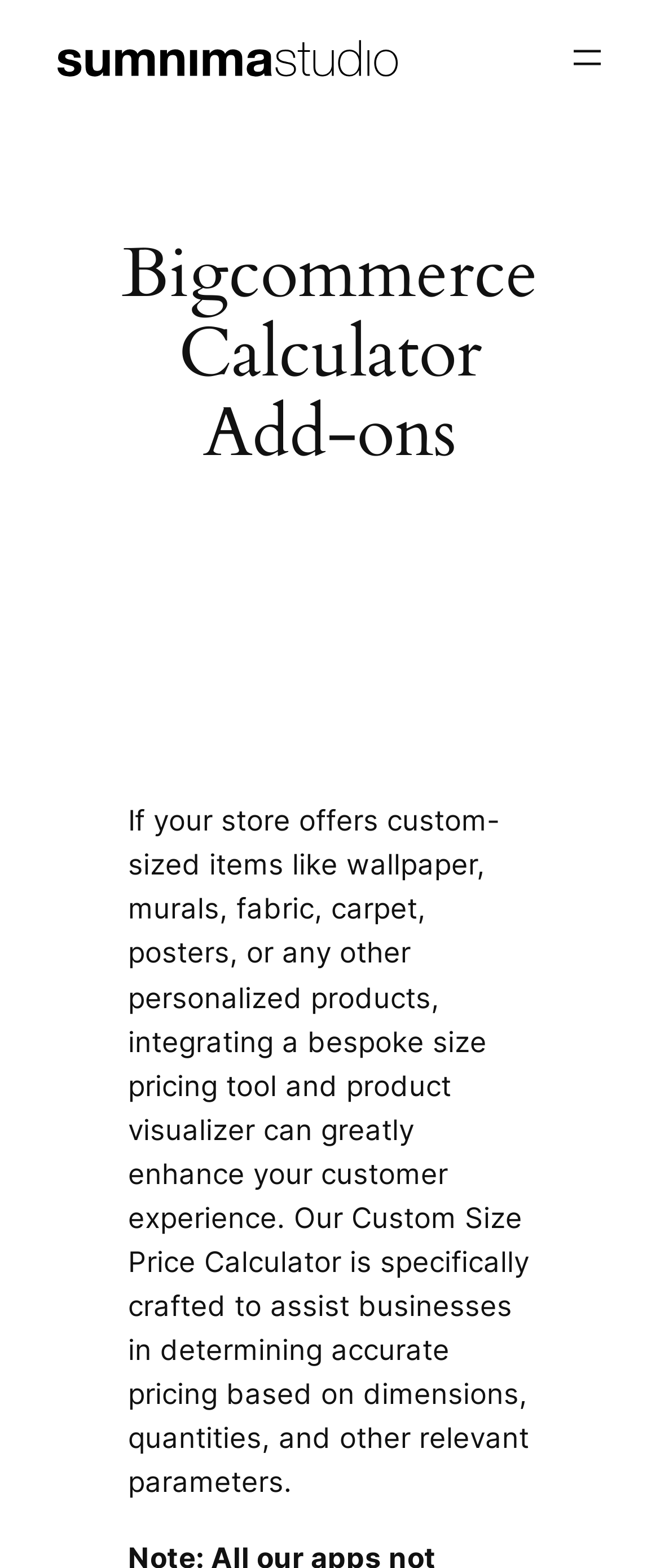Return the bounding box coordinates of the UI element that corresponds to this description: "alt="sumnima.studio"". The coordinates must be given as four float numbers in the range of 0 and 1, [left, top, right, bottom].

[0.08, 0.022, 0.611, 0.053]